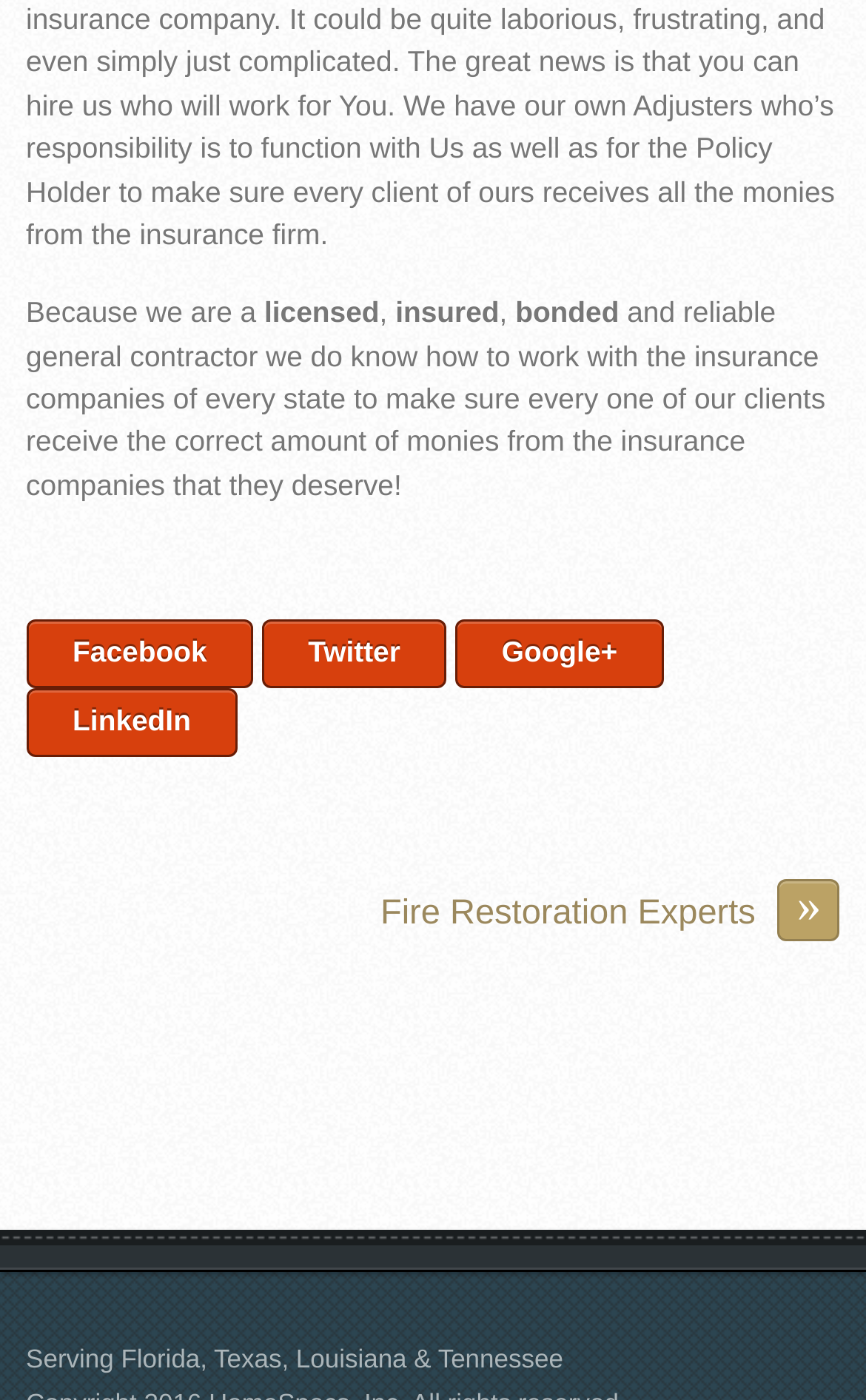Analyze the image and provide a detailed answer to the question: What social media platforms are available?

The social media platforms are available because there are buttons with the names 'Facebook', 'Twitter', 'Google+', and 'LinkedIn' on the webpage, which are commonly used social media platforms.